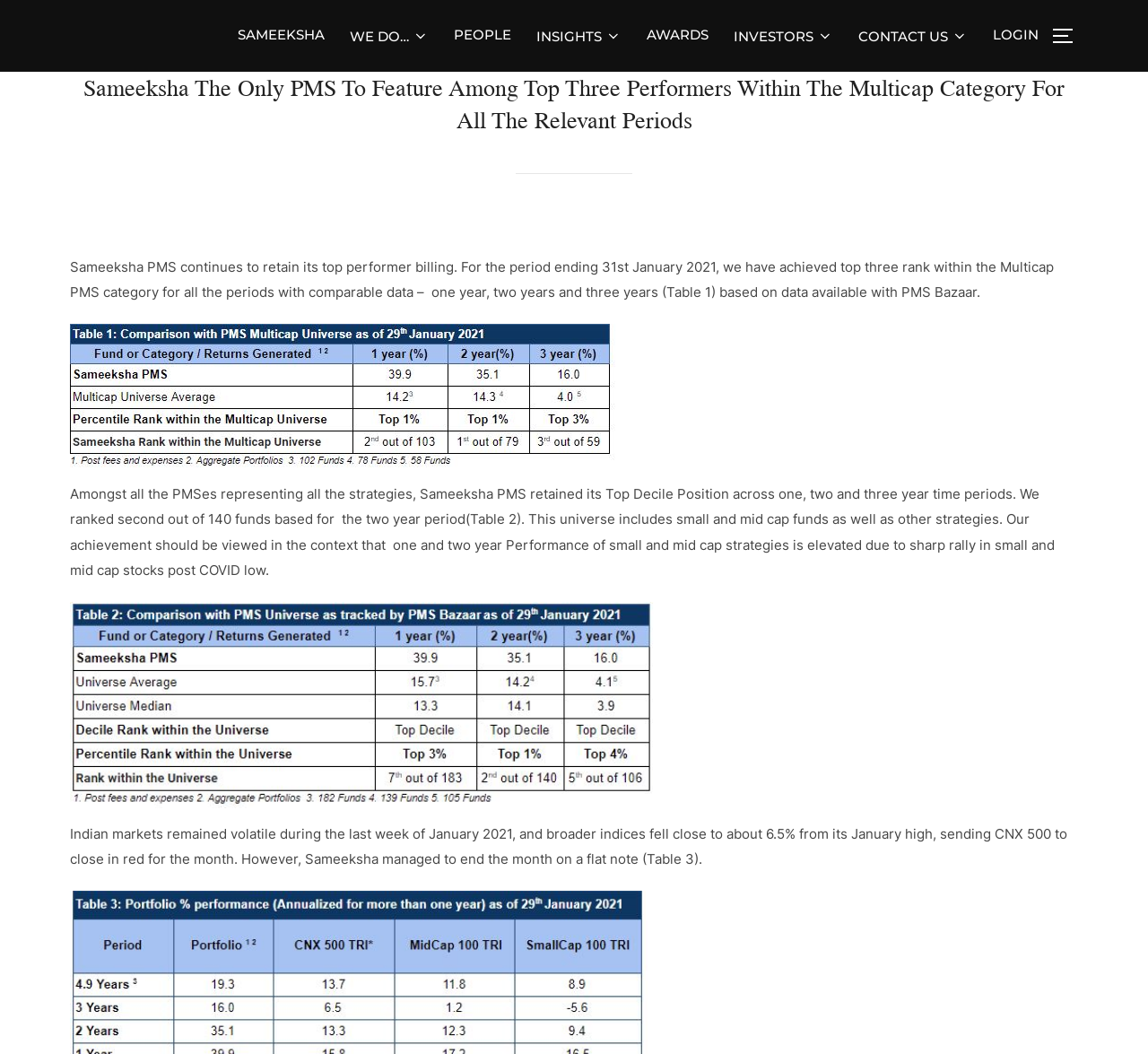How many funds did Sameeksha PMS rank second out of? Using the information from the screenshot, answer with a single word or phrase.

140